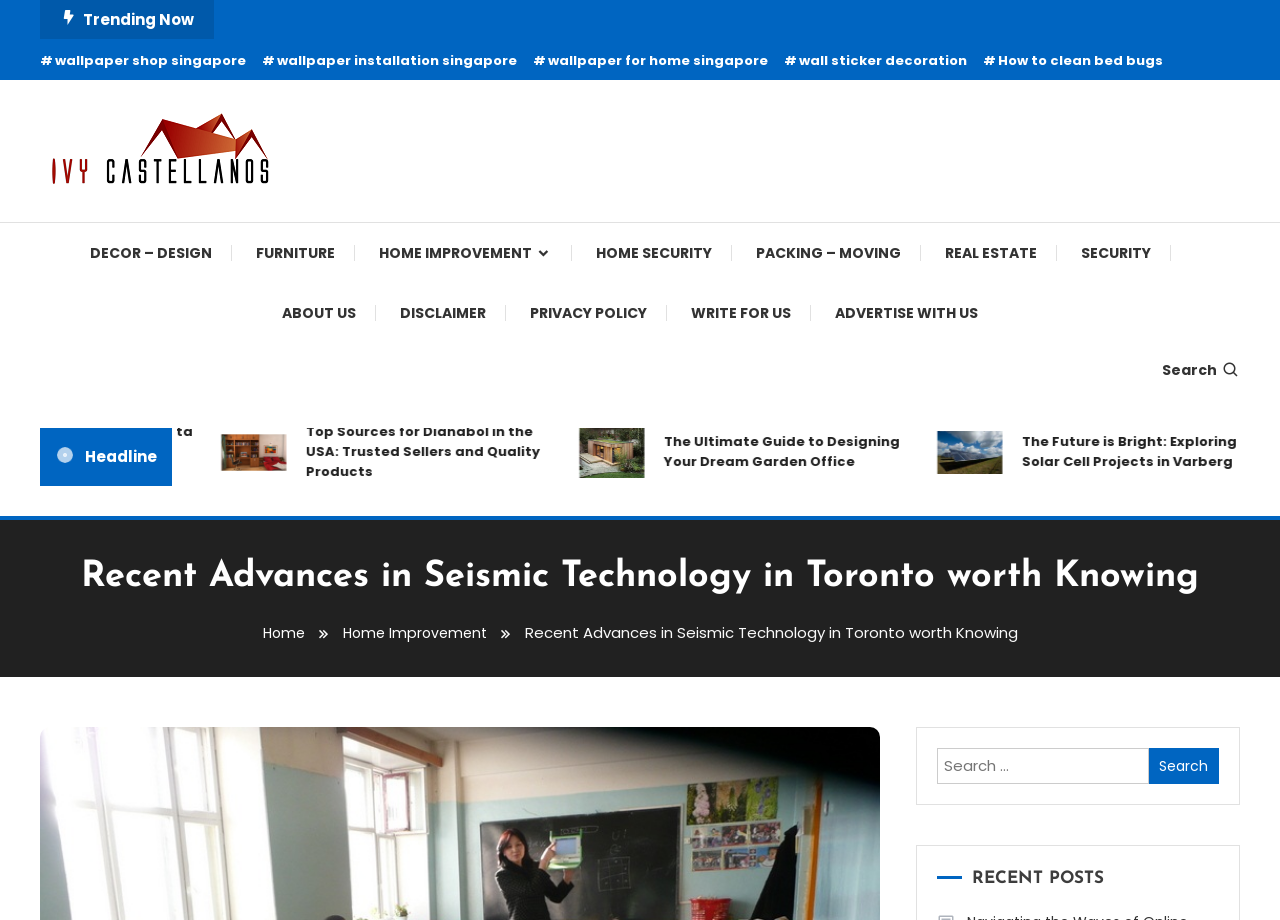Identify the bounding box for the UI element that is described as follows: "alt="spot_img"".

None